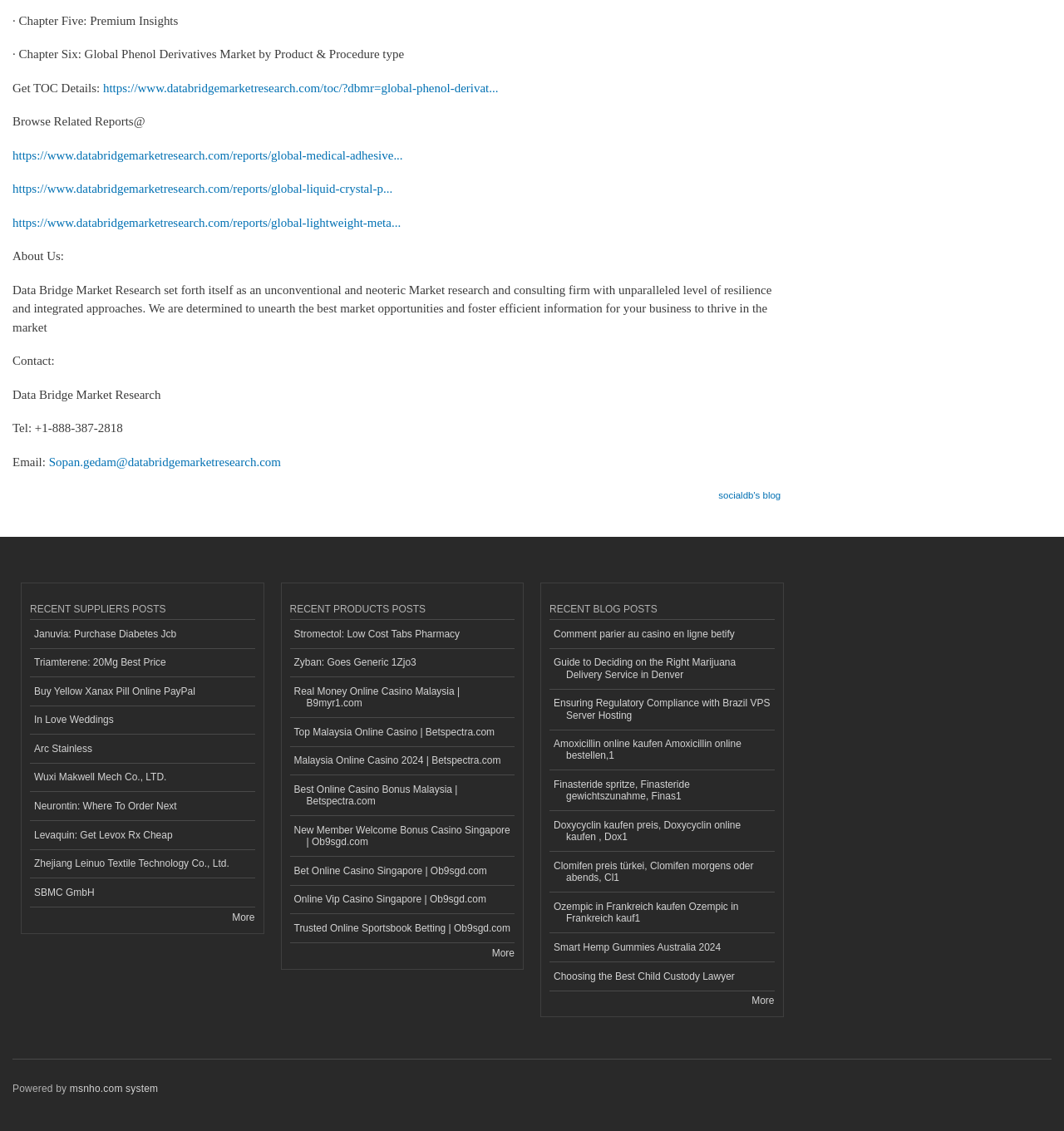Identify the bounding box coordinates for the region of the element that should be clicked to carry out the instruction: "Contact via email". The bounding box coordinates should be four float numbers between 0 and 1, i.e., [left, top, right, bottom].

[0.046, 0.402, 0.264, 0.414]